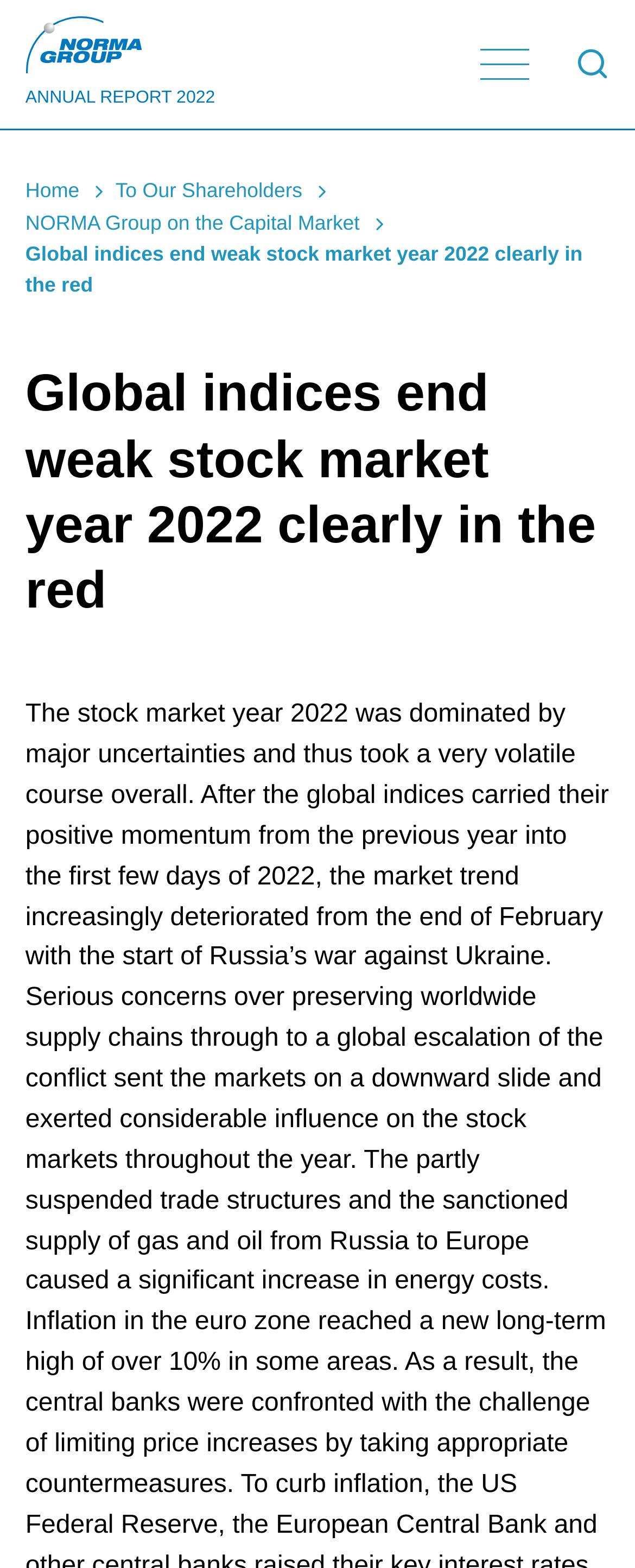Provide the bounding box coordinates for the UI element described in this sentence: "To Our Shareholders". The coordinates should be four float values between 0 and 1, i.e., [left, top, right, bottom].

[0.182, 0.115, 0.476, 0.129]